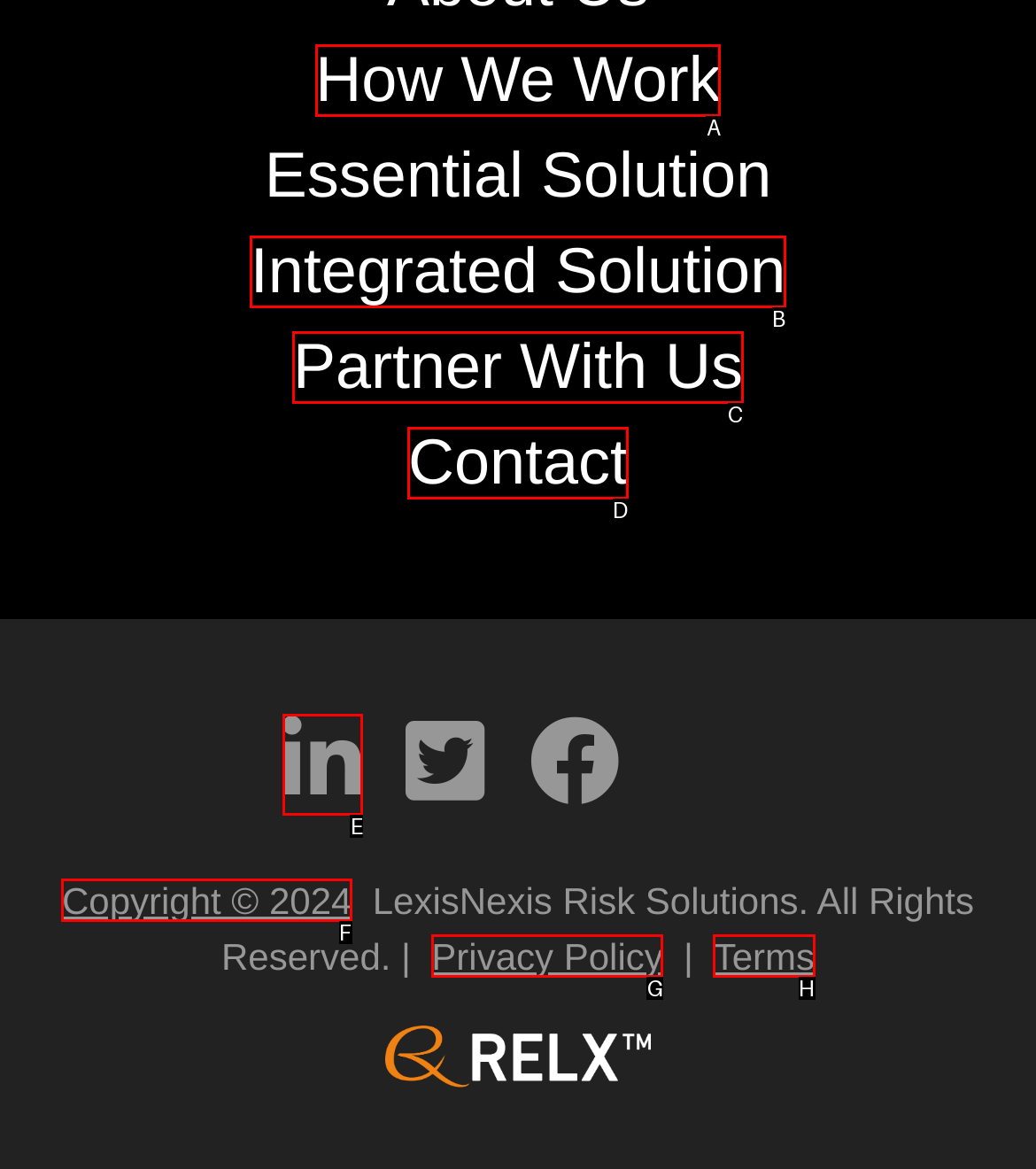Select the letter of the element you need to click to complete this task: Follow us on LinkedIn
Answer using the letter from the specified choices.

E